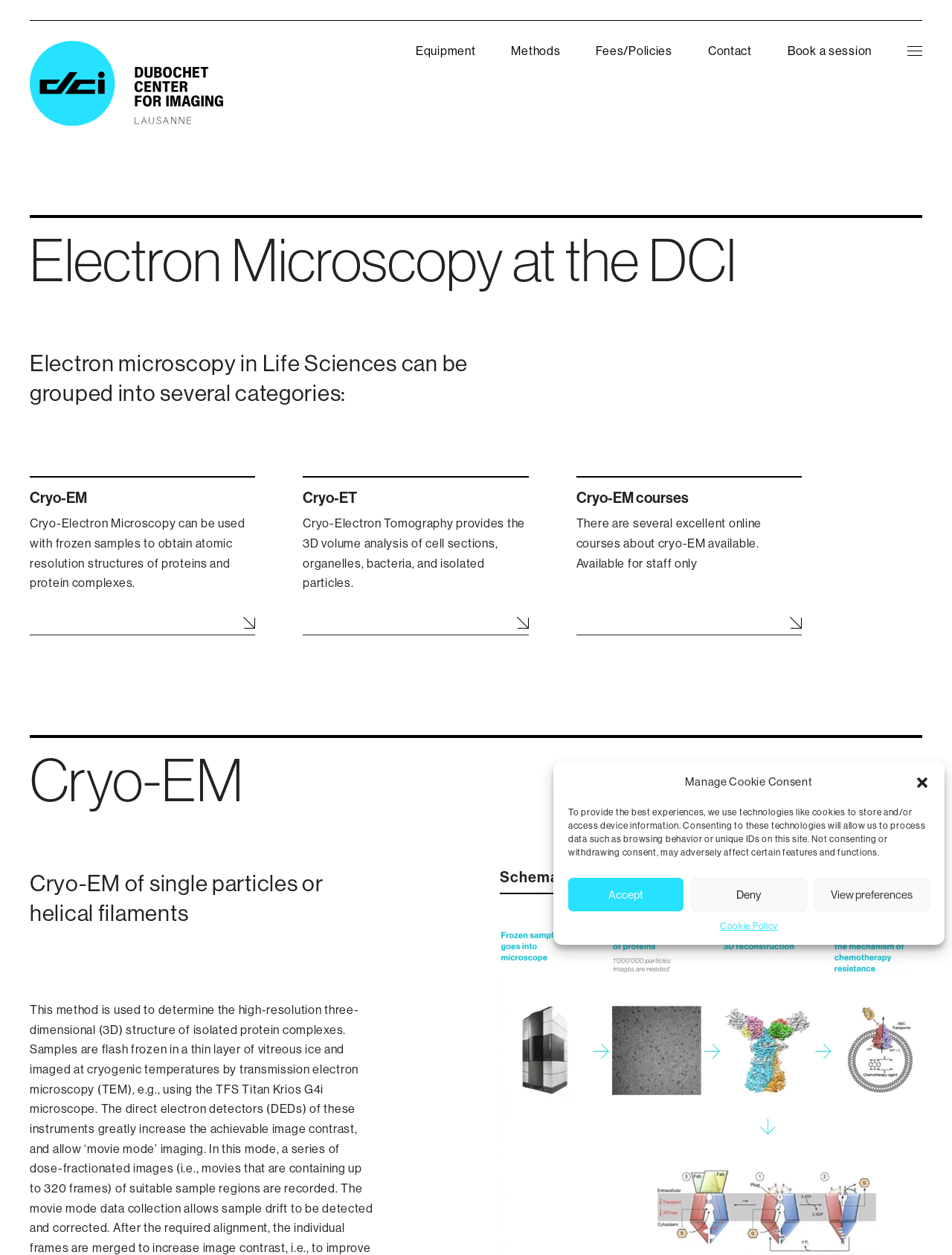Please find the bounding box coordinates of the element that must be clicked to perform the given instruction: "Learn about Cryo-EM". The coordinates should be four float numbers from 0 to 1, i.e., [left, top, right, bottom].

[0.031, 0.39, 0.268, 0.403]